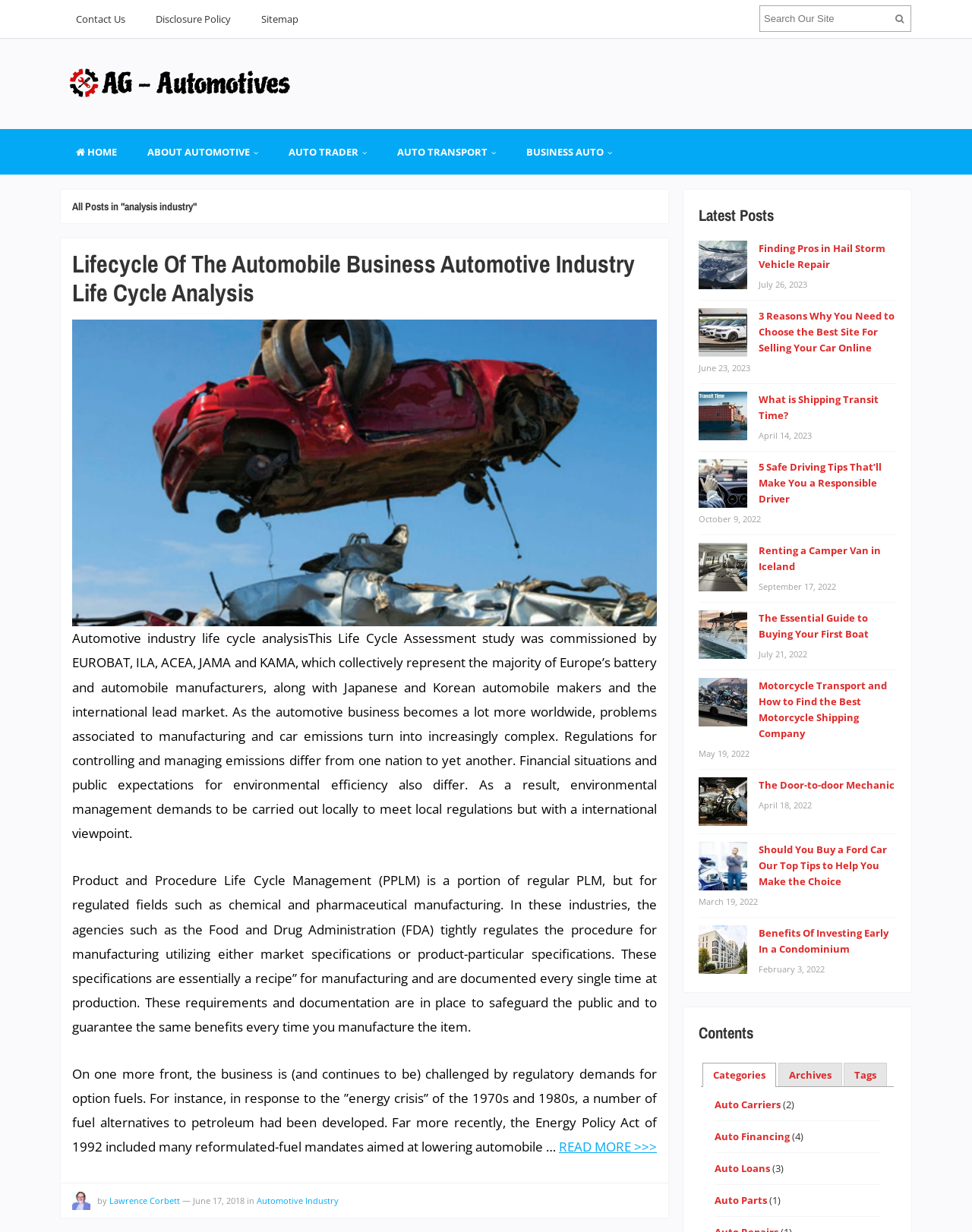Create a detailed description of the webpage's content and layout.

The webpage is about the automotive industry, specifically analysis and news related to the industry. At the top, there are several links to important pages, including "Contact Us", "Disclosure Policy", and "Sitemap". Next to these links, there is a search box and a button with a magnifying glass icon.

Below these links, there is a logo for "AG-Automotive" with a link to the homepage. Underneath the logo, there are several navigation links, including "HOME", "ABOUT AUTOMOTIVE", "AUTO TRADER", "AUTO TRANSPORT", and "BUSINESS AUTO".

The main content of the page is an article titled "Lifecycle Of The Automobile Business Automotive Industry Life Cycle Analysis". The article has a heading, a brief summary, and a figure with an image. The article discusses the life cycle assessment of the automotive industry, including environmental management and product life cycle management.

Below the article, there is a section titled "Latest Posts" with several links to recent articles, including "Finding Pros in Hail Storm Vehicle Repair", "3 Reasons Why You Need to Choose the Best Site For Selling Your Car Online", and "What is Shipping Transit Time?". Each article has a brief summary, an image, and a timestamp indicating when it was published.

On the right side of the page, there is a section titled "Contents" with a tab list that allows users to navigate to different sections of the website, including "Categories", "Archives", and "Tags".